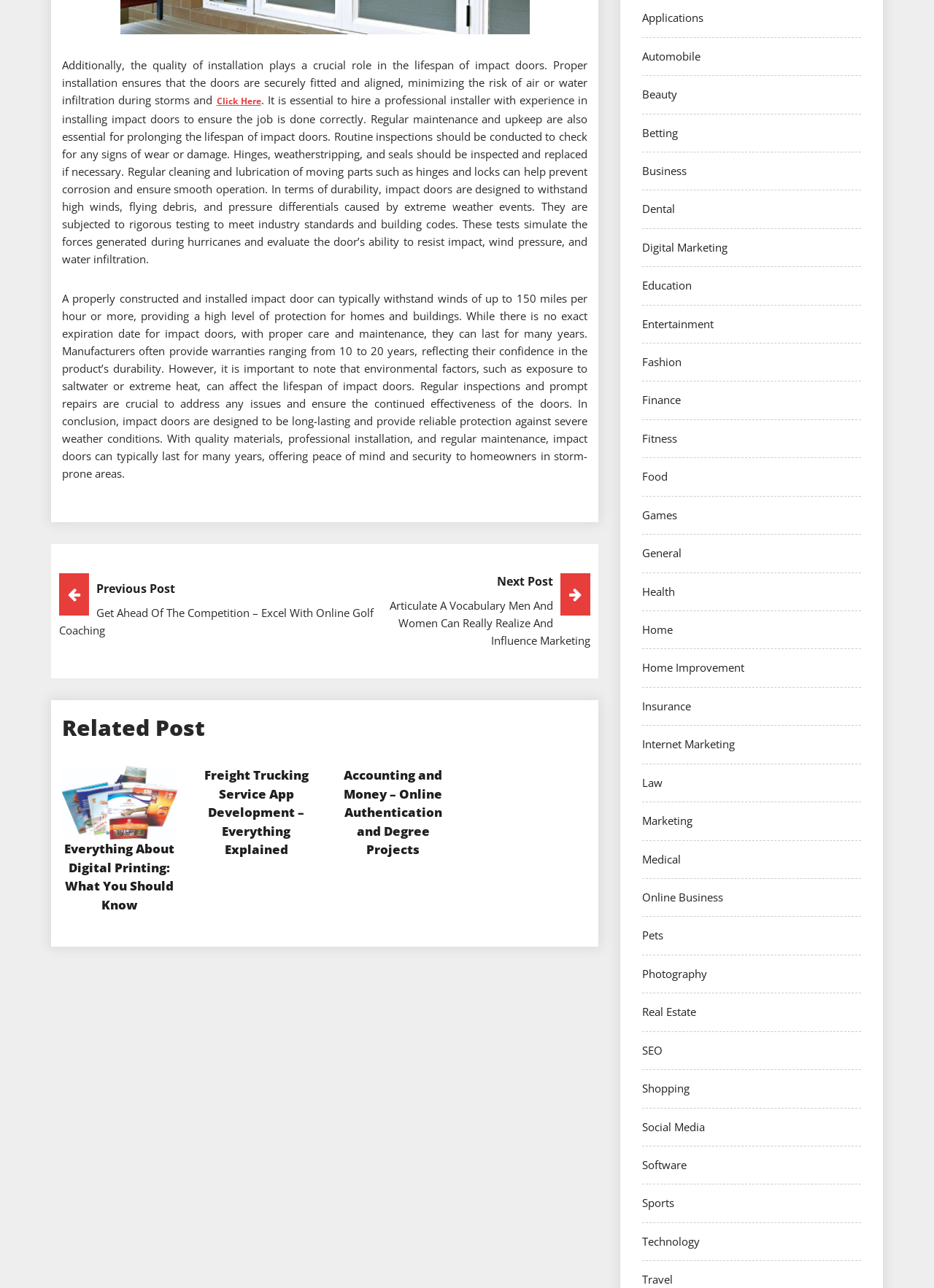Locate the bounding box coordinates of the element to click to perform the following action: 'Click on the 'Freight Trucking Service App Development – Everything Explained' link'. The coordinates should be given as four float values between 0 and 1, in the form of [left, top, right, bottom].

[0.219, 0.595, 0.33, 0.666]